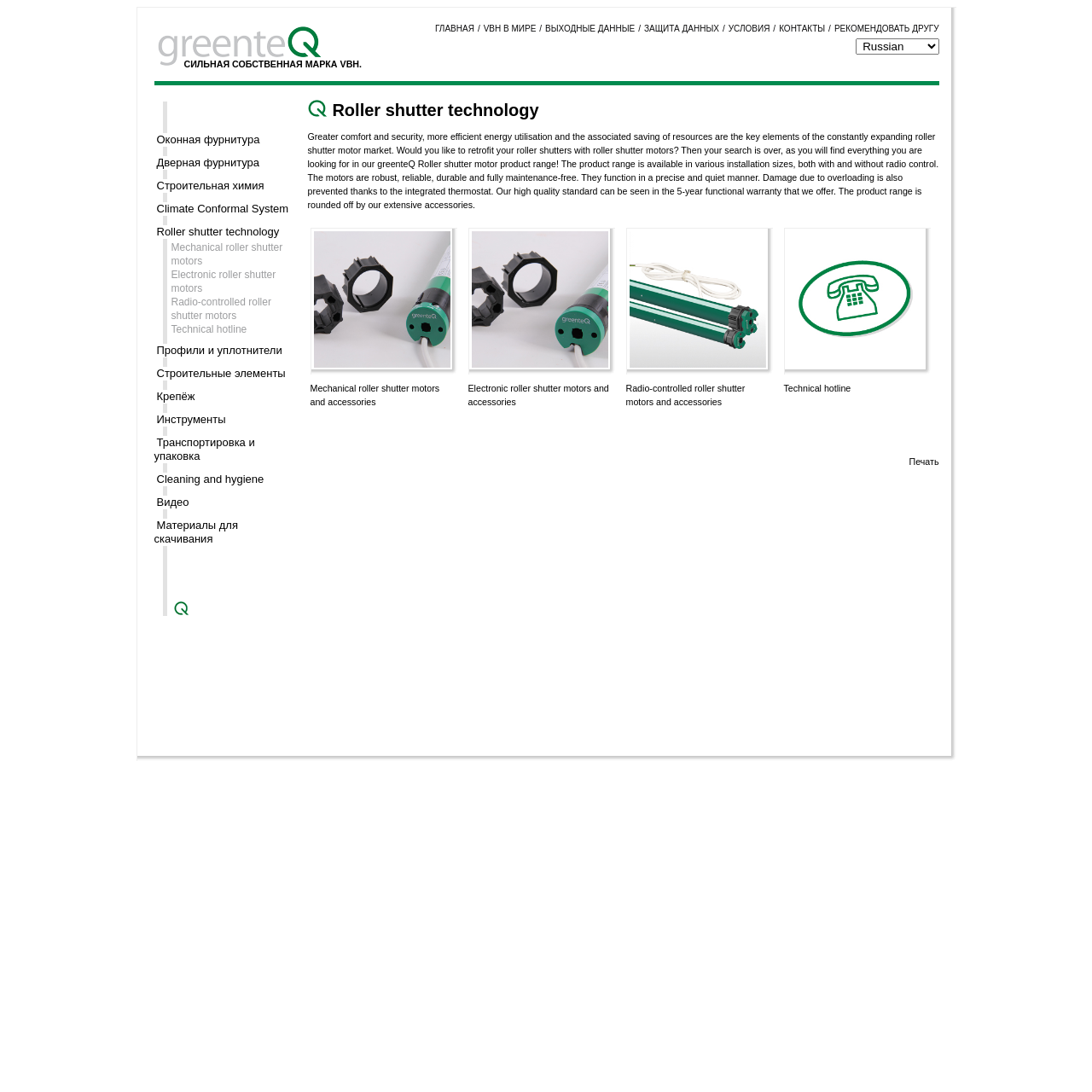Please determine the bounding box coordinates of the element to click on in order to accomplish the following task: "Open August 2018". Ensure the coordinates are four float numbers ranging from 0 to 1, i.e., [left, top, right, bottom].

None